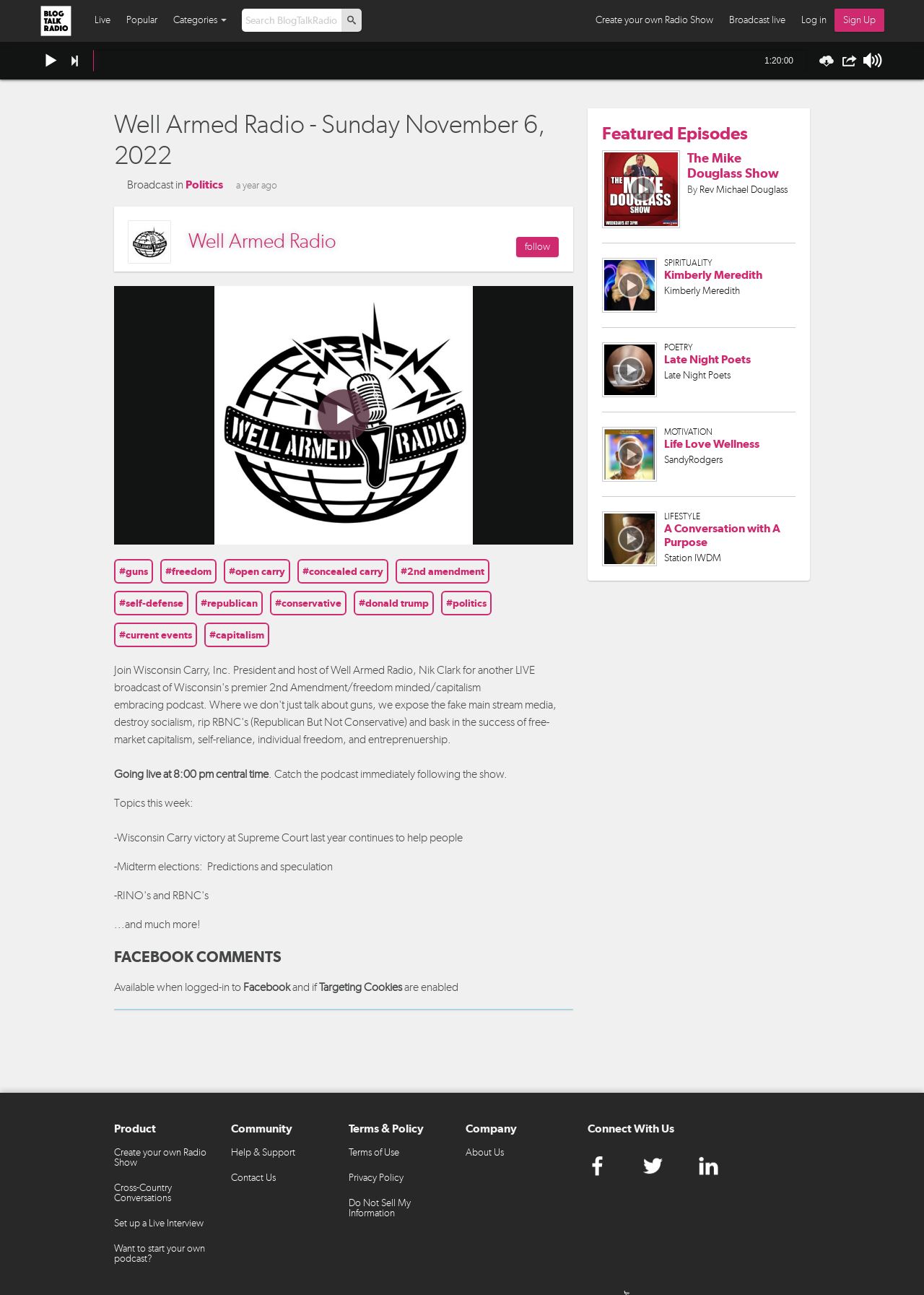What is the format of the podcast?
Based on the image, please offer an in-depth response to the question.

I found the answer by looking at the text 'Catch the podcast immediately following the show.' which suggests that the podcast is a recording of the live broadcast. Additionally, the presence of links like 'Live' and 'Broadcast live' also support this conclusion.